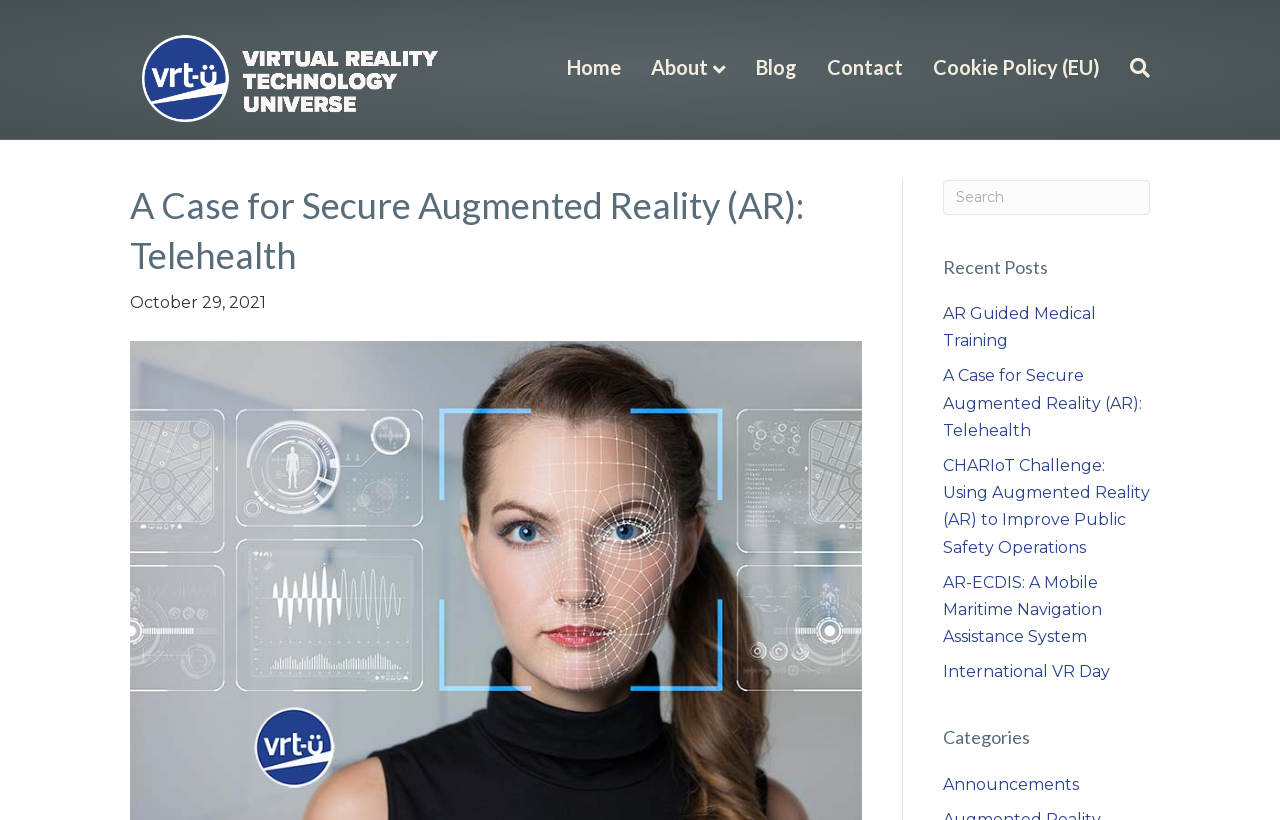Please locate the bounding box coordinates of the element's region that needs to be clicked to follow the instruction: "Learn more about Aspiriant". The bounding box coordinates should be provided as four float numbers between 0 and 1, i.e., [left, top, right, bottom].

None